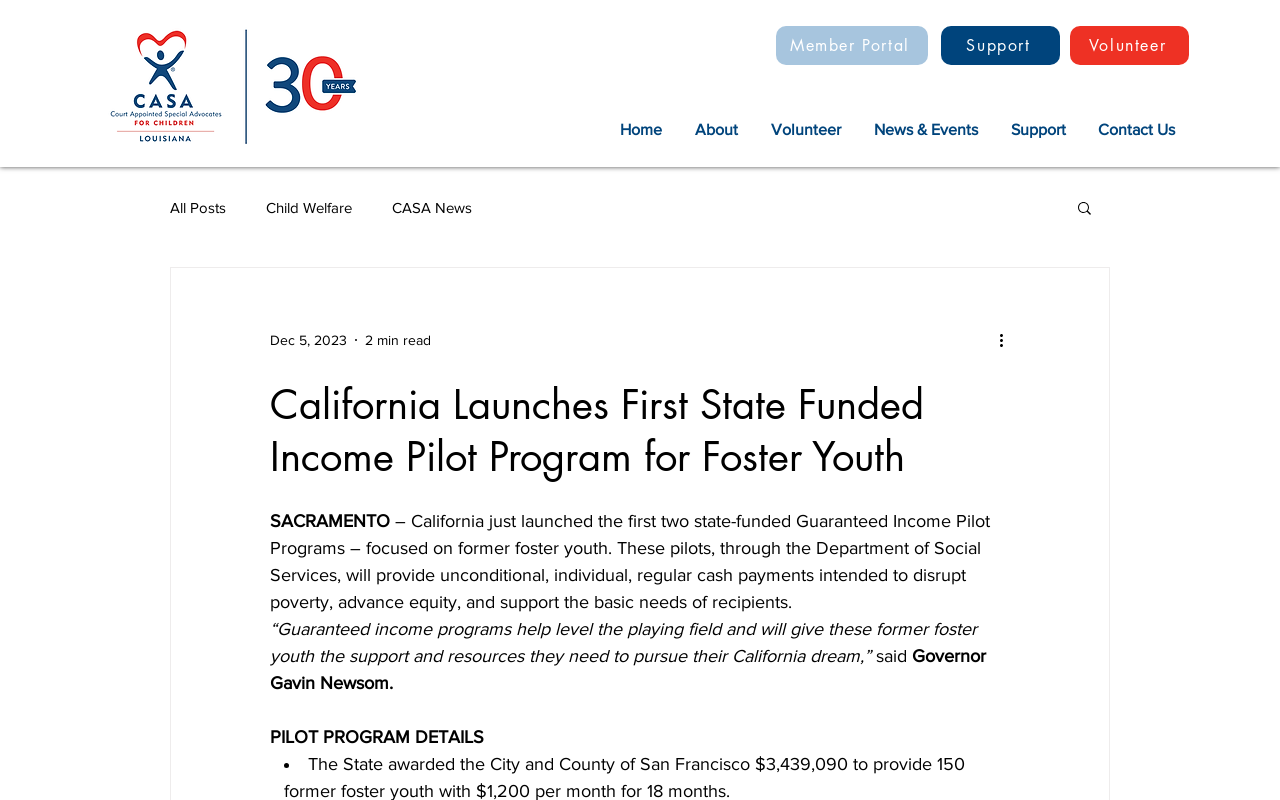Bounding box coordinates are specified in the format (top-left x, top-left y, bottom-right x, bottom-right y). All values are floating point numbers bounded between 0 and 1. Please provide the bounding box coordinate of the region this sentence describes: CASA News

[0.306, 0.248, 0.369, 0.269]